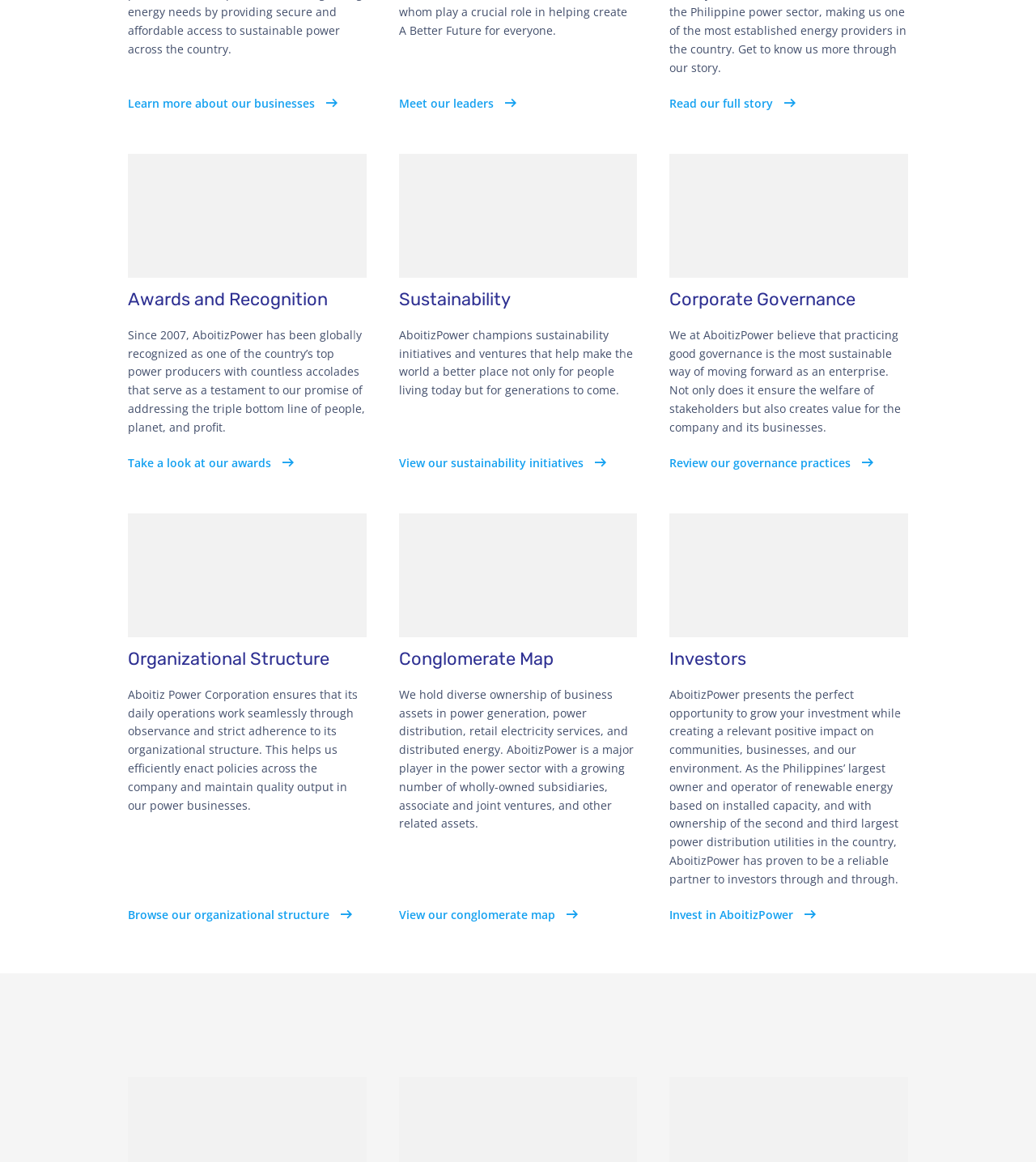Could you indicate the bounding box coordinates of the region to click in order to complete this instruction: "Take a look at our awards".

[0.123, 0.391, 0.293, 0.407]